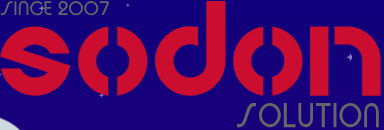Present a detailed portrayal of the image.

The image features a vibrant logo belonging to "Sodon Solution," prominently displayed in bold red lettering against a deep blue background. The logo includes the phrase "SINCE 2007" positioned at the top, indicating the establishment year of the company. The design elements combine modern typography with a playful aesthetic, characterized by unique letter shapes, particularly the circular forms in the "d" and "o" which bring a sense of dynamism and creativity. This logo represents a company likely focused on providing innovative solutions, embodying a professional yet approachable image.